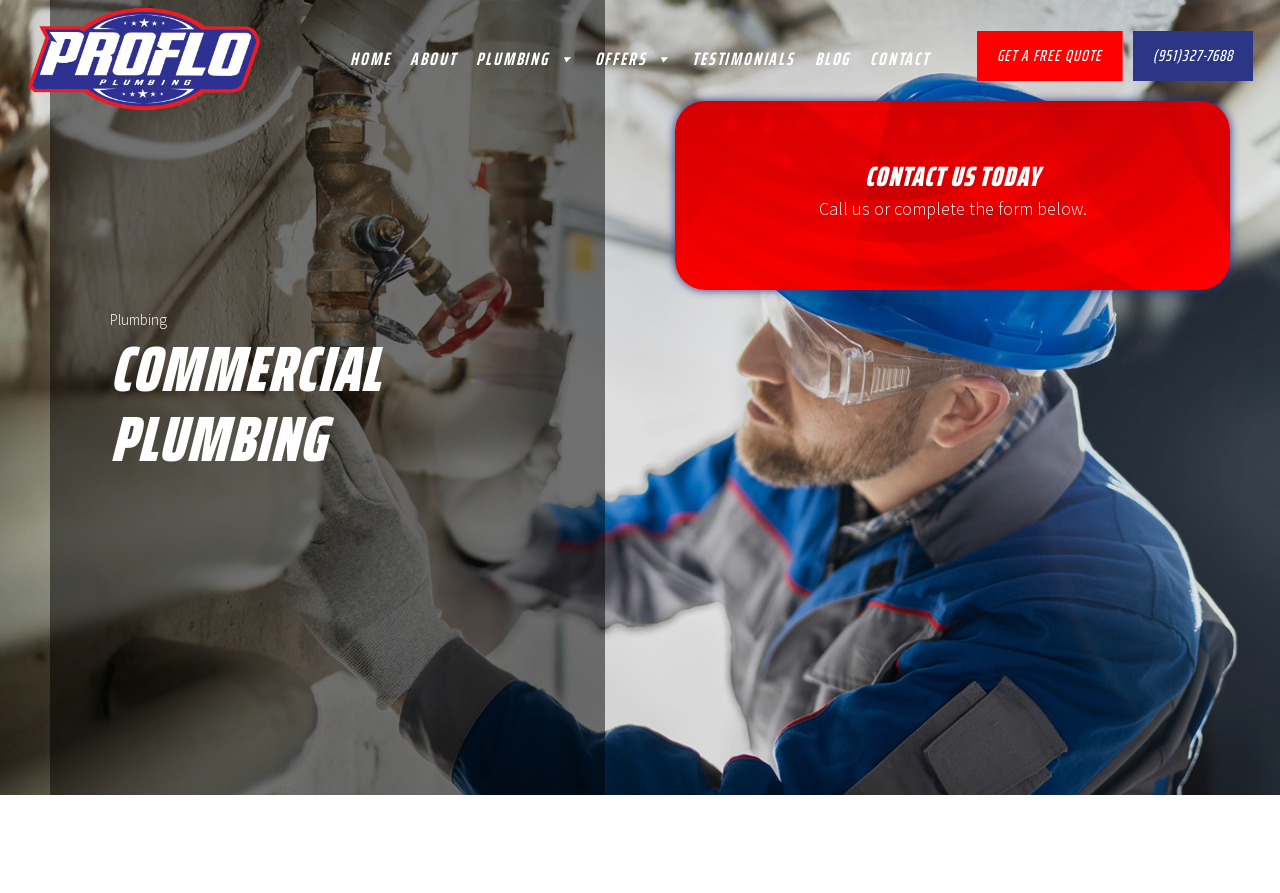Give a one-word or one-phrase response to the question: 
What is the phone number to contact ProFlo Plumbers?

(951)327-7688